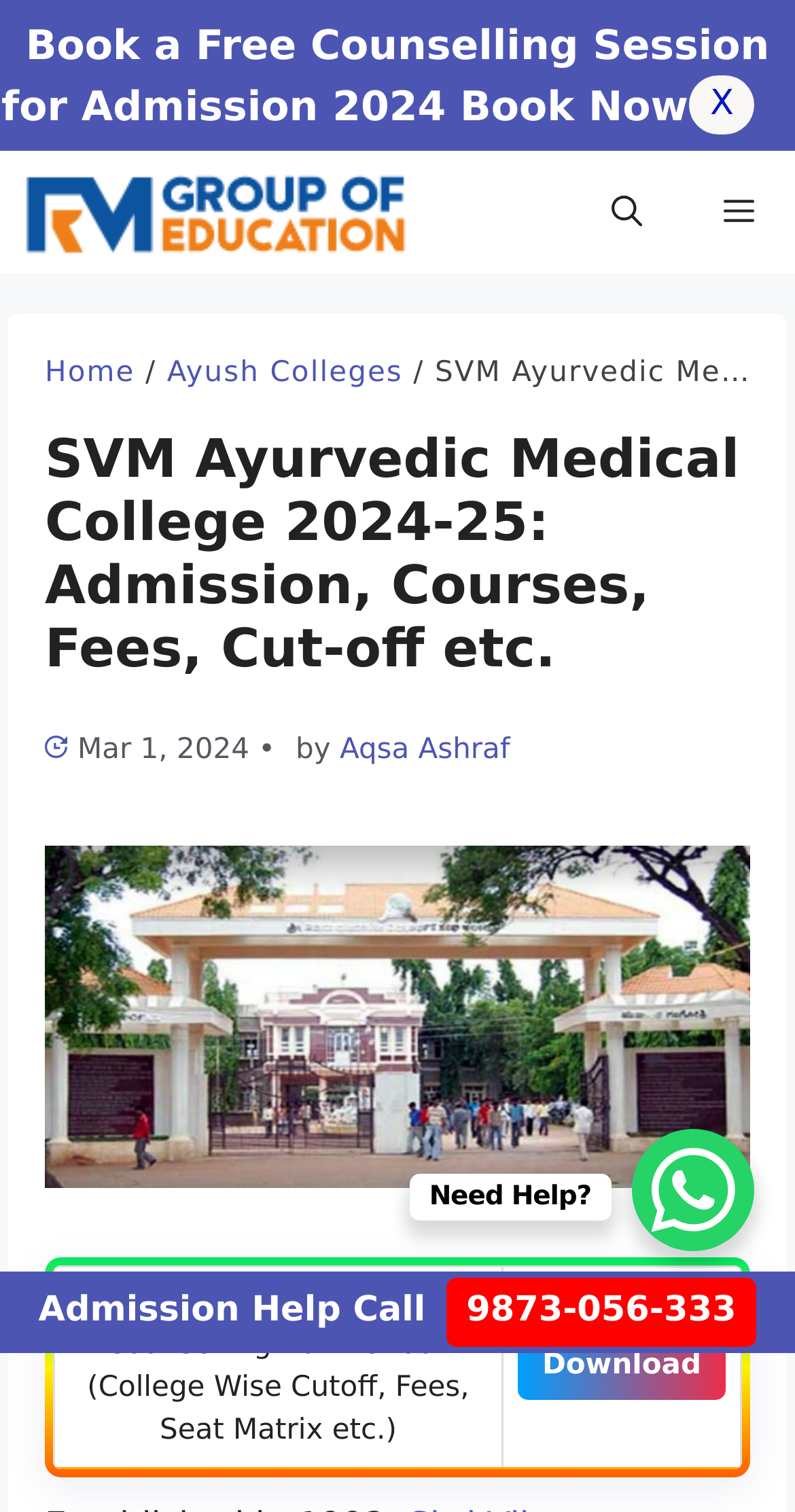What is the topic of the eBook that can be downloaded?
Please provide a comprehensive answer based on the details in the screenshot.

I found the answer by looking at the table section of the webpage, where it says 'Download Ayush AIQ UG Counselling 2024 eBook (College Wise Cutoff, Fees, Seat Matrix etc.)'.